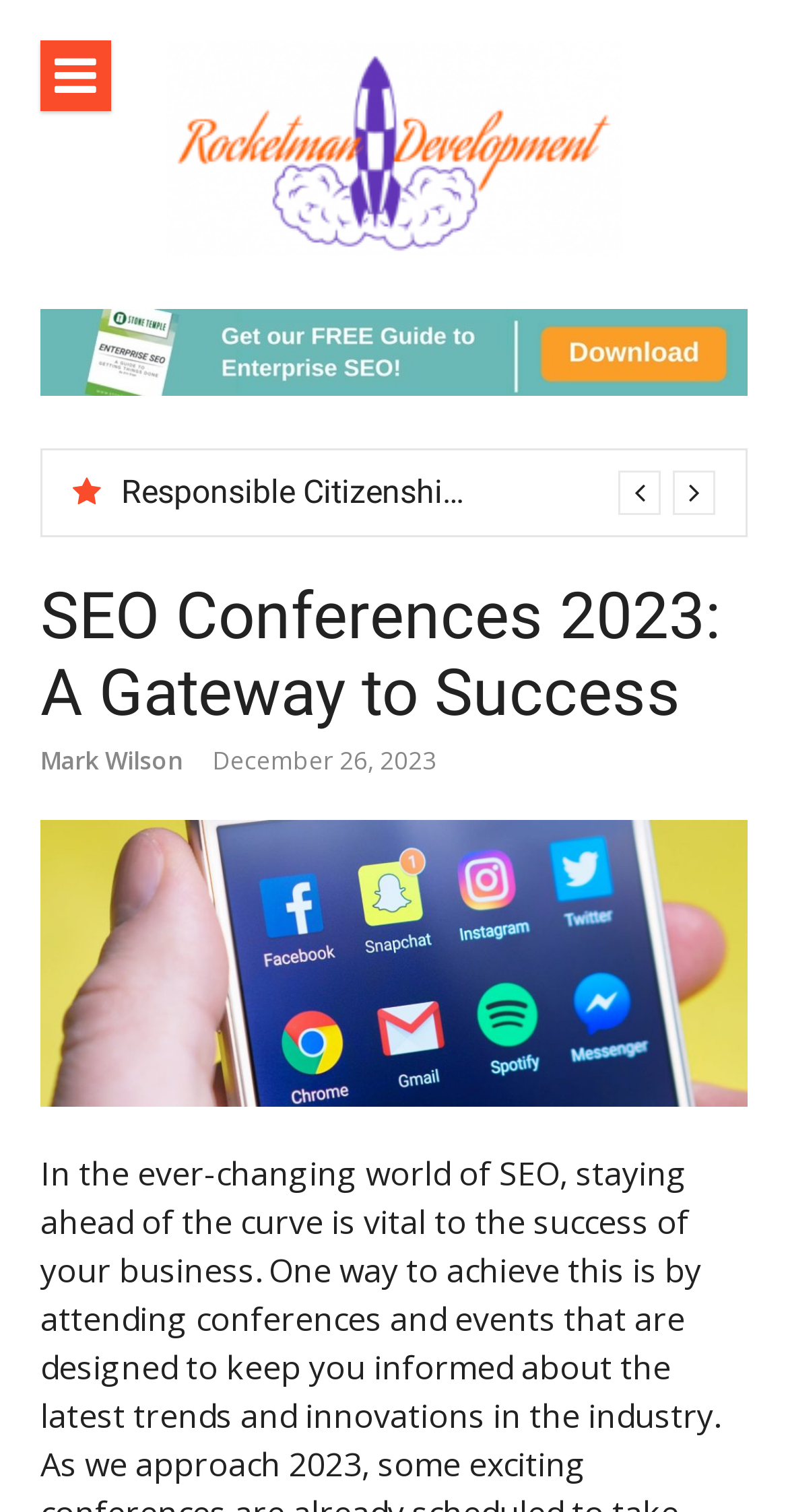Please examine the image and provide a detailed answer to the question: Who is the author of the article or event mentioned on the webpage?

I found the answer by looking at the link element with the text 'Mark Wilson' which is located near the heading element, indicating that it is the author of the article or event.